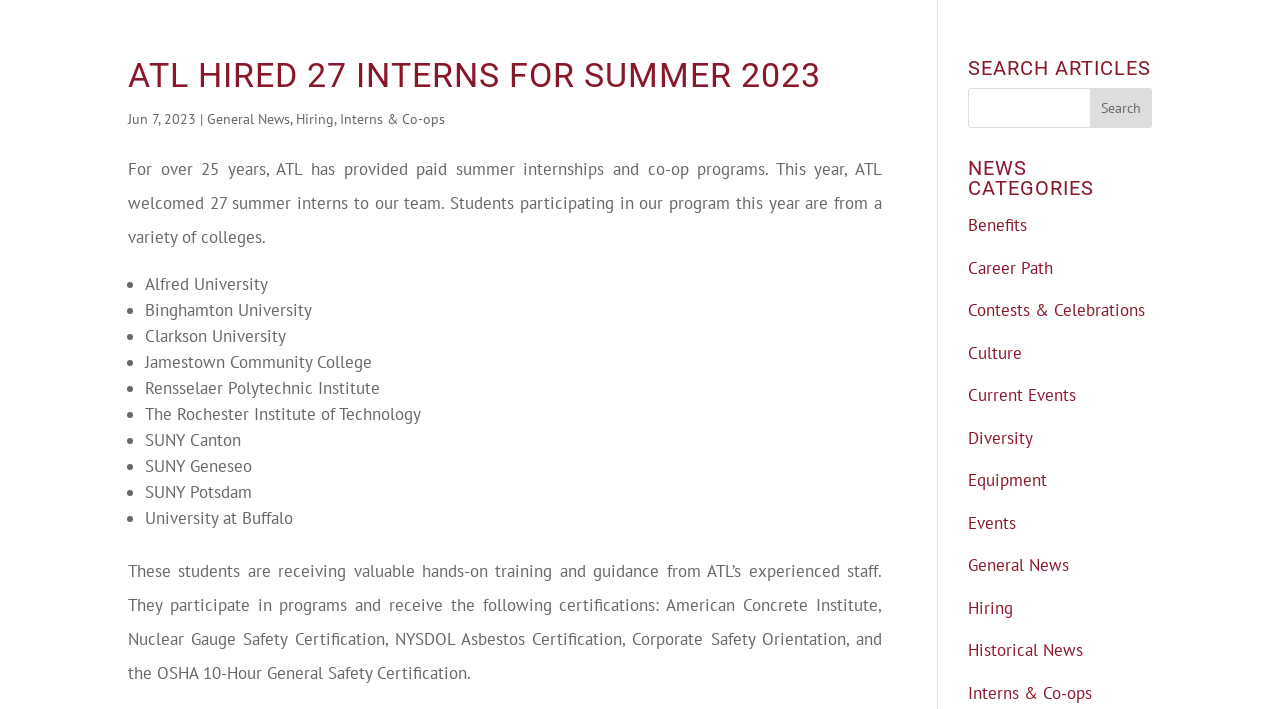Provide the bounding box coordinates of the area you need to click to execute the following instruction: "Search for articles".

[0.756, 0.124, 0.9, 0.181]